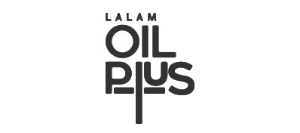Describe the scene in the image with detailed observations.

The image features the logo for "OIL PLUS," prominently displayed with a modern and minimalist design. The logo showcases the word "OIL" in bold letters, with the term "PLUS" creatively integrated alongside it. Above these words, the brand name "LALAM" appears in a smaller, stylish font, contributing to the overall aesthetic. The use of clean lines and a sophisticated monochrome color scheme emphasizes the brand's contemporary appeal, making it suitable for a professional audience. This logo is representative of the brand's identity, likely reflecting its focus on quality and innovation in the oil industry.